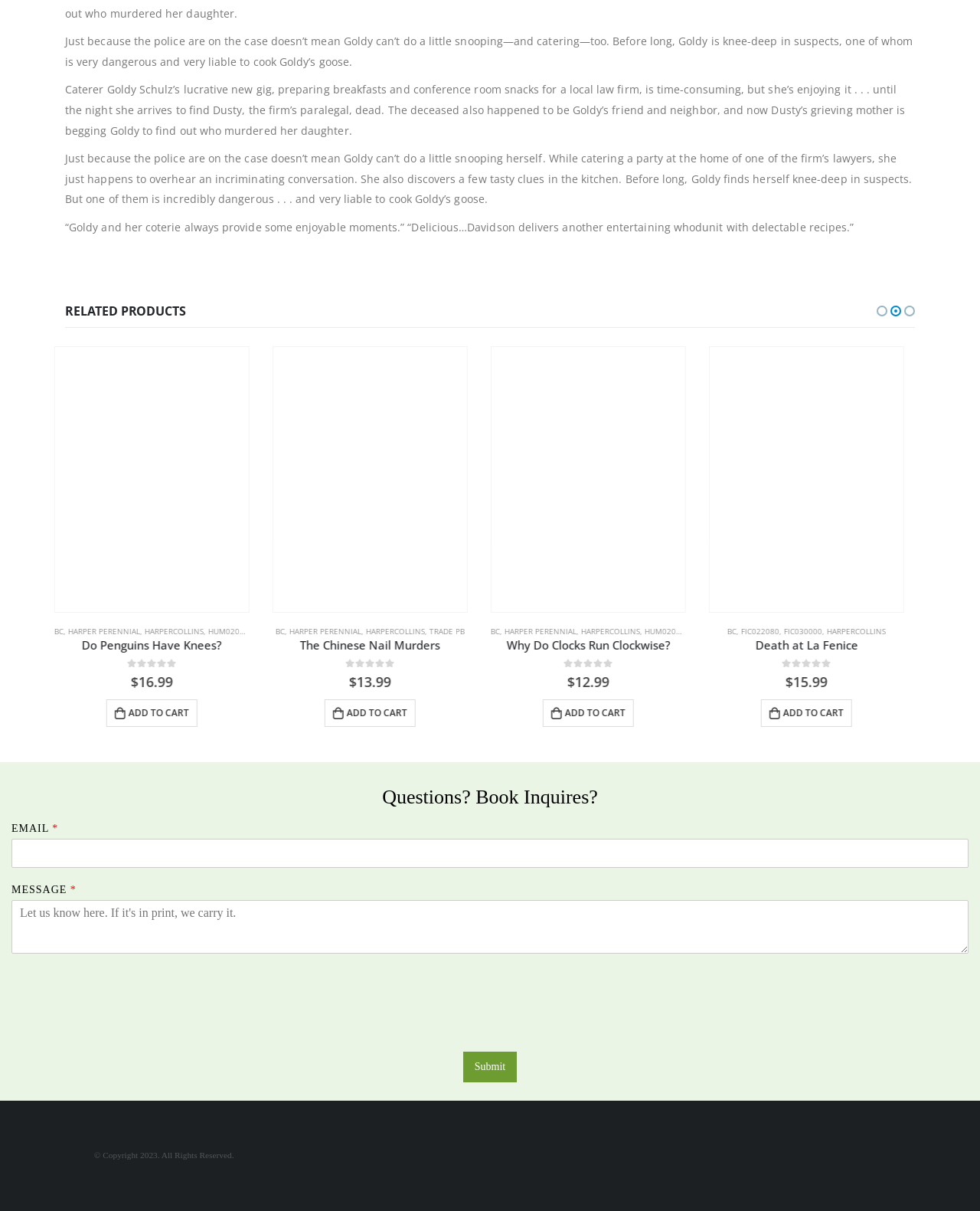Pinpoint the bounding box coordinates of the clickable area needed to execute the instruction: "Click the 'Add to cart: “Running Money”' button". The coordinates should be specified as four float numbers between 0 and 1, i.e., [left, top, right, bottom].

[0.788, 0.578, 0.88, 0.6]